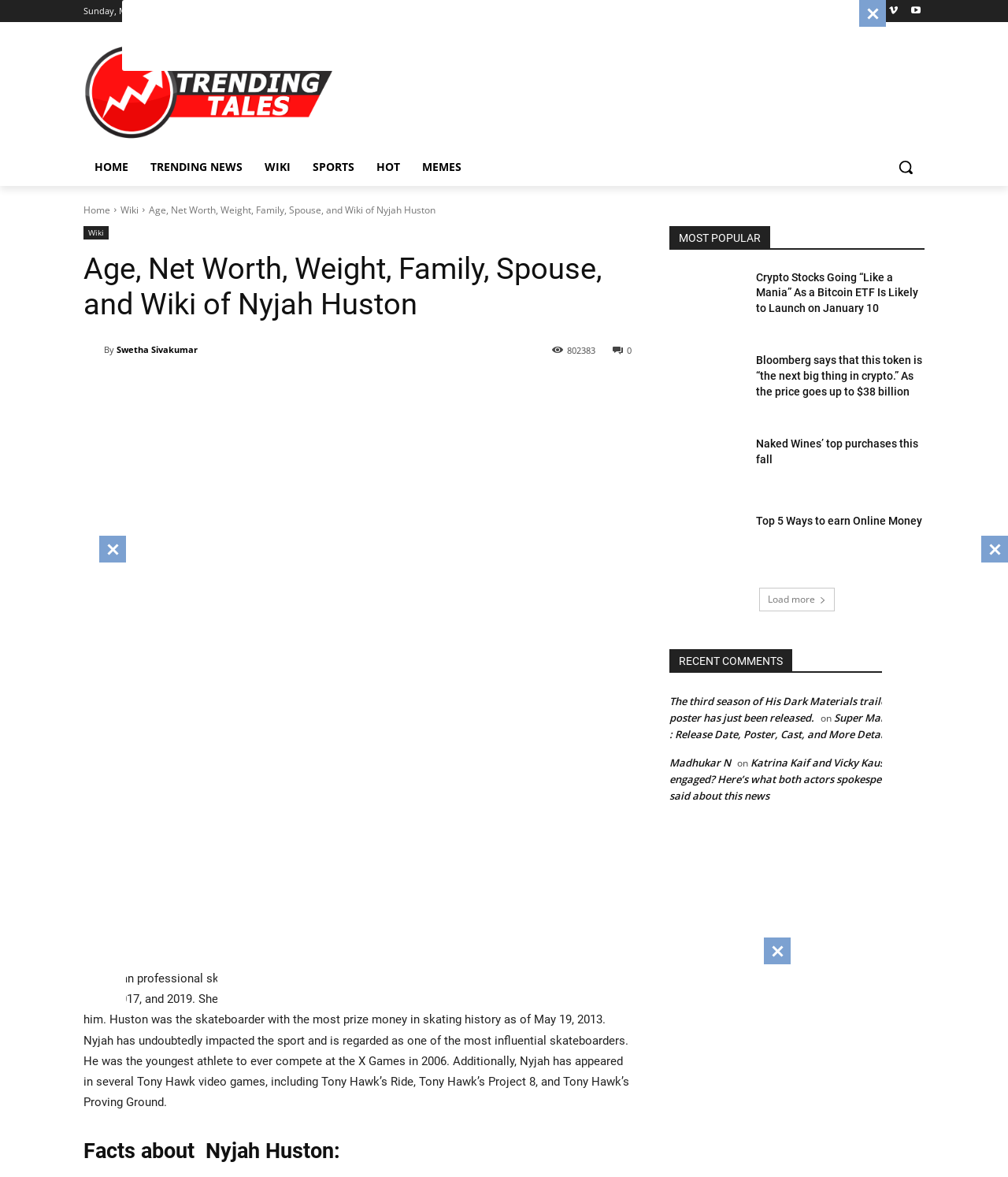How many 'MOST POPULAR' articles are there?
Please provide a comprehensive answer to the question based on the webpage screenshot.

There are four 'MOST POPULAR' articles, which can be found in the section with the heading 'MOST POPULAR'. They are represented by the links 'Crypto Stocks Going “Like a Mania” As a Bitcoin ETF Is Likely to Launch on January 10', 'Bloomberg says that this token is “the next big thing in crypto.” As the price goes up to $38 billion', 'Naked Wines’ top purchases this fall', and 'Top 5 Ways to earn Online Money'.